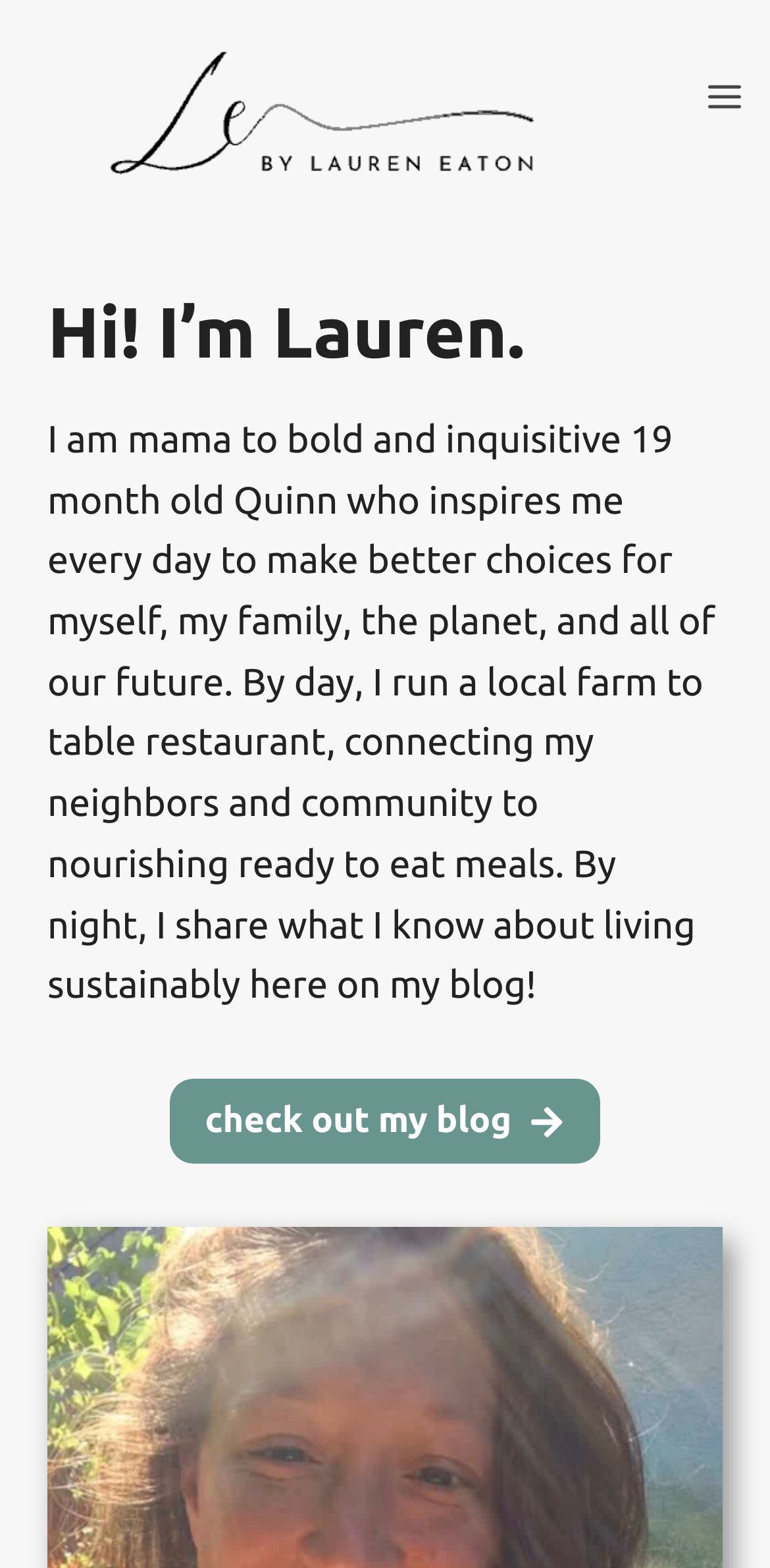Determine the bounding box coordinates for the UI element matching this description: "Reply".

None